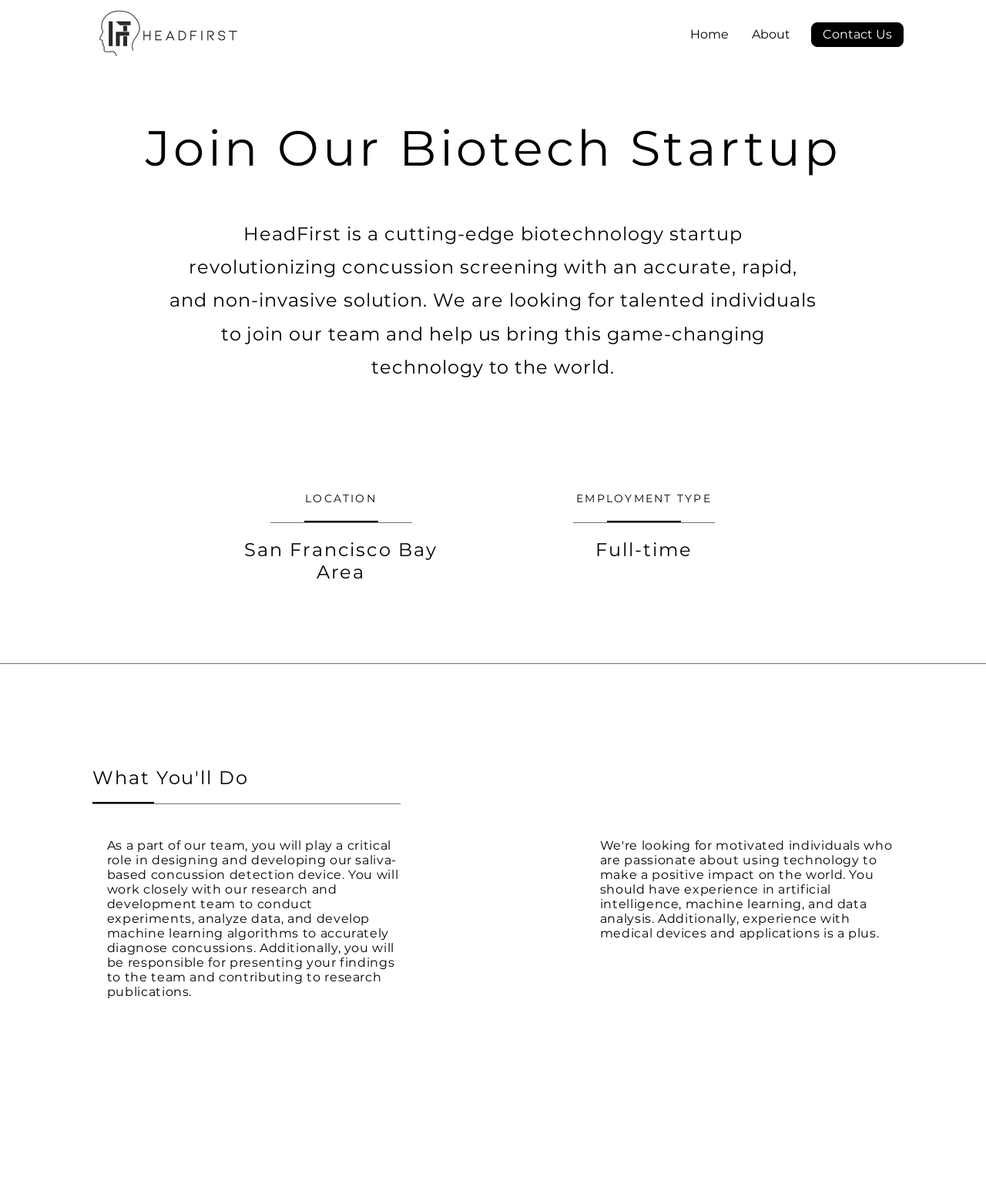Find and provide the bounding box coordinates for the UI element described here: "Contact Us". The coordinates should be given as four float numbers between 0 and 1: [left, top, right, bottom].

[0.823, 0.019, 0.916, 0.039]